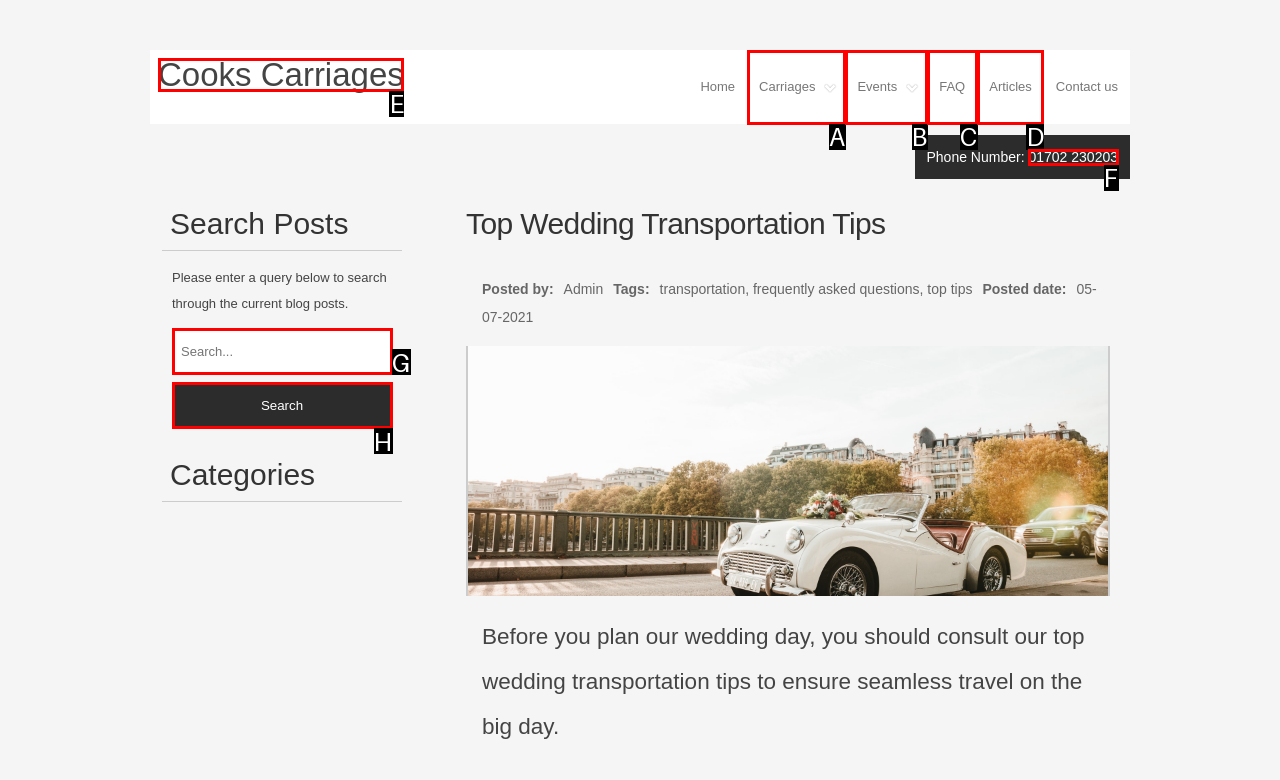From the given choices, determine which HTML element aligns with the description: Cooks Carriages Respond with the letter of the appropriate option.

E